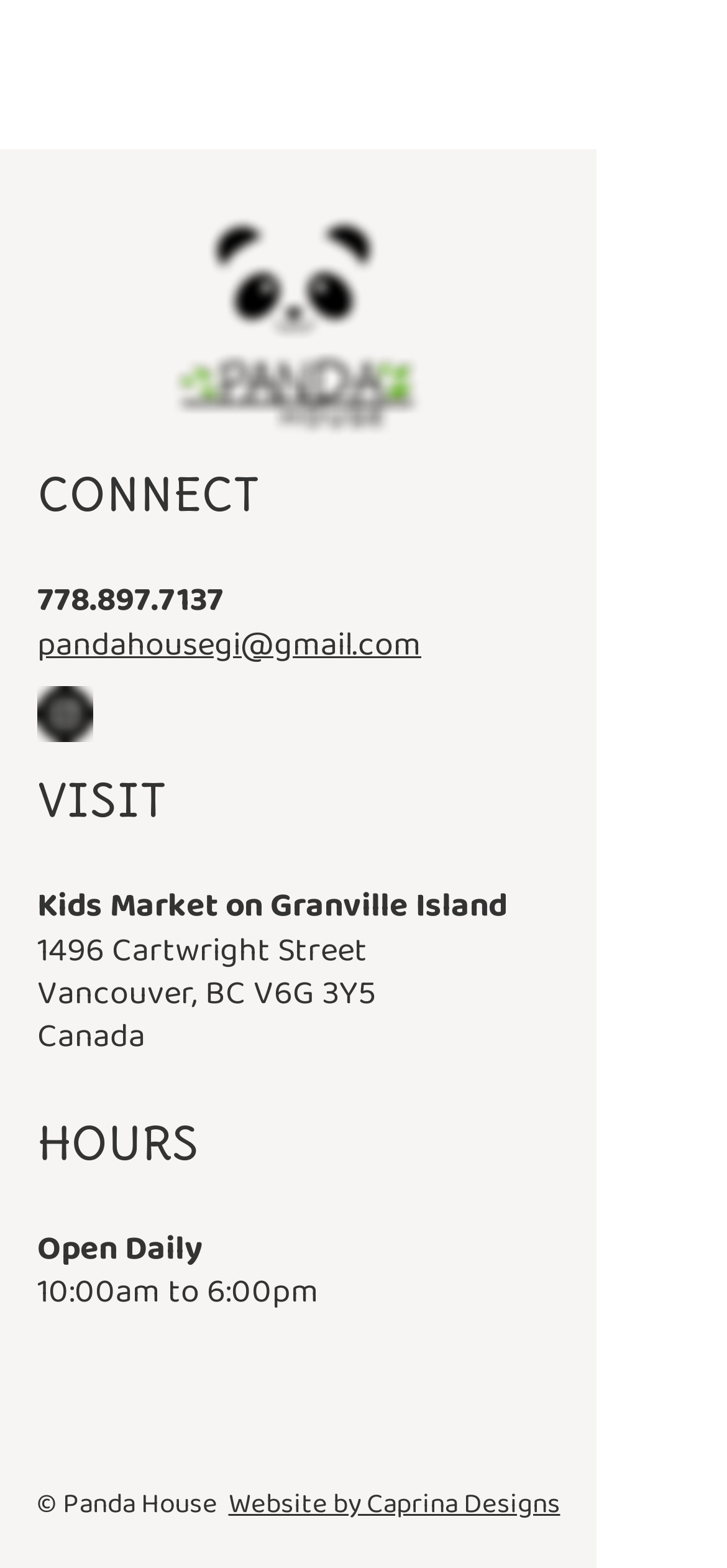Locate the bounding box of the UI element described in the following text: "778.897.7137".

[0.051, 0.366, 0.308, 0.4]